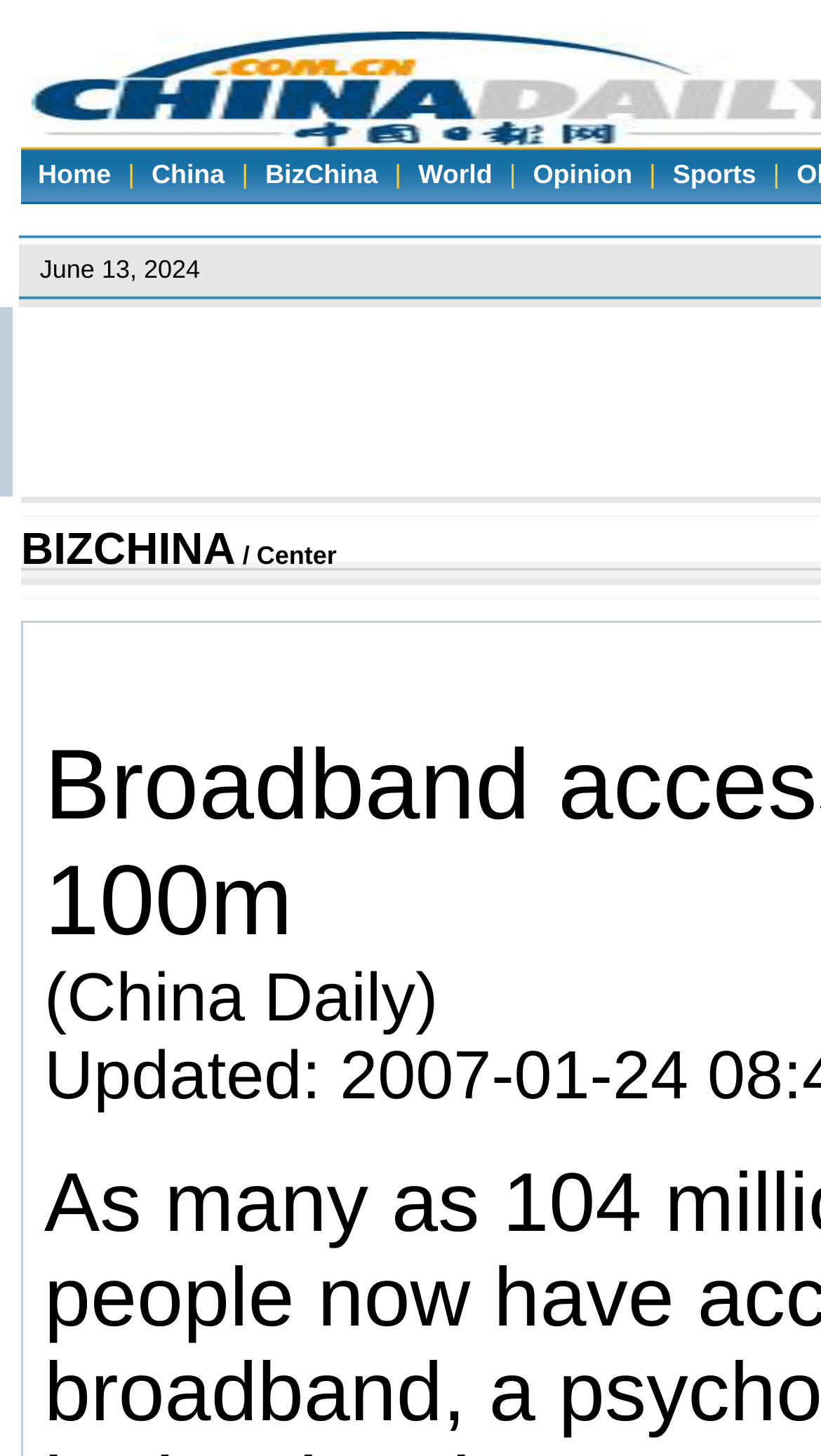Answer the question using only a single word or phrase: 
How many vertical sections are on the webpage?

2